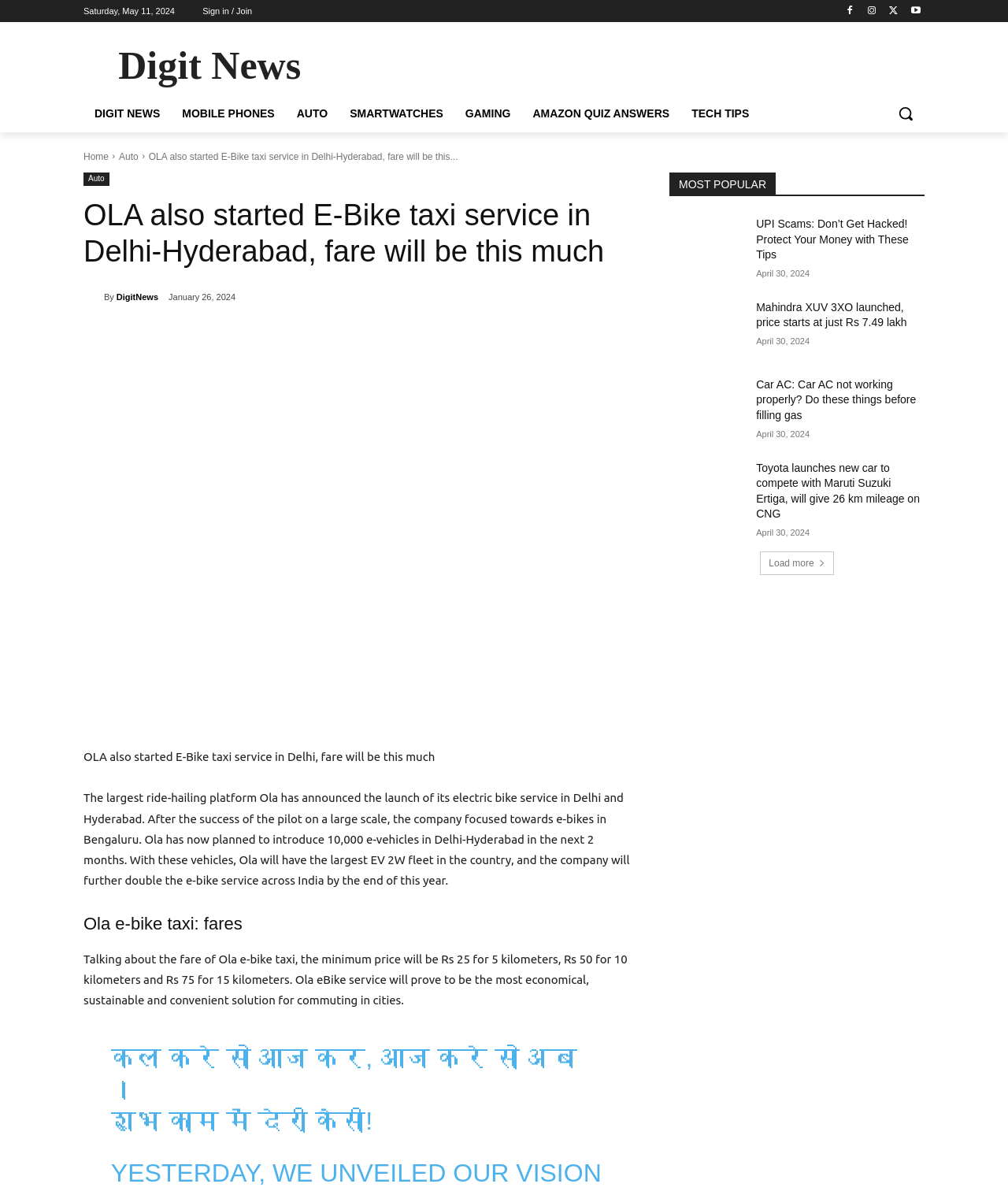Offer a meticulous caption that includes all visible features of the webpage.

This webpage appears to be a news article from Digit News, with the title "OLA also started E-Bike taxi service in Delhi, fare will be this much". At the top of the page, there is a date "Saturday, May 11, 2024" and a sign-in/join link. On the top-right corner, there are several social media icons and a search button.

Below the title, there is a horizontal menu with links to different categories such as "MOBILE PHONES", "AUTO", "SMARTWATCHES", and more. Underneath the menu, there is a brief summary of the article, which discusses Ola's launch of its electric bike service in Delhi and Hyderabad.

The main content of the article is divided into sections, with headings such as "Ola e-bike taxi: fares" and paragraphs of text that provide more information about the service. There are also several links to other news articles scattered throughout the page, with headings such as "UPI Scams: Don’t Get Hacked! Protect Your Money with These Tips" and "Mahindra XUV 3XO launched, price starts at just Rs 7.49 lakh".

On the right side of the page, there is a section titled "MOST POPULAR" with links to several other news articles. At the bottom of the page, there is a "Load more" button. Throughout the page, there are several images, including a logo for Digit News and icons for social media platforms.